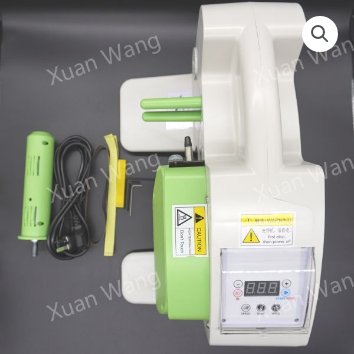What is the maximum speed of the machine?
Look at the image and respond with a single word or a short phrase.

18 meters per minute